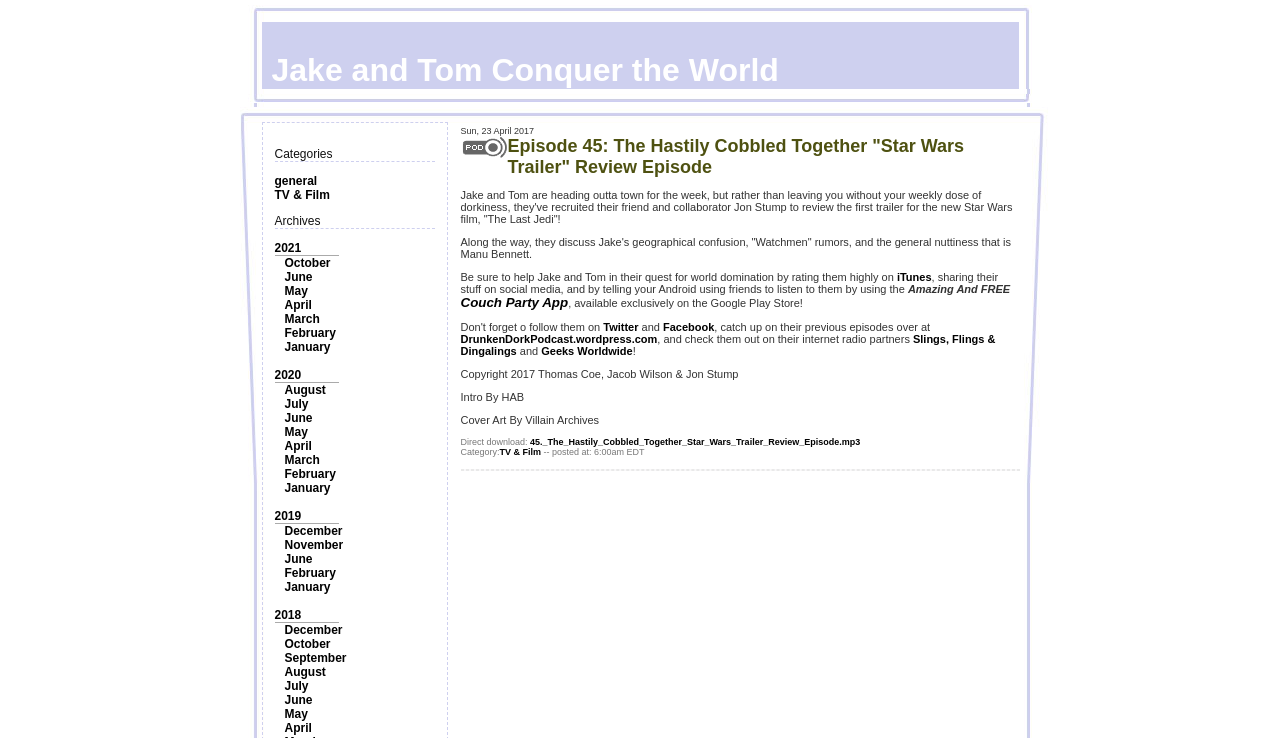How many links are there in the archives section?
Kindly offer a detailed explanation using the data available in the image.

I counted the number of links in the archives section by looking at the links '2021', 'October', 'June', 'May', 'April', 'March', 'February', 'January', '2020', '2019', '2018'.